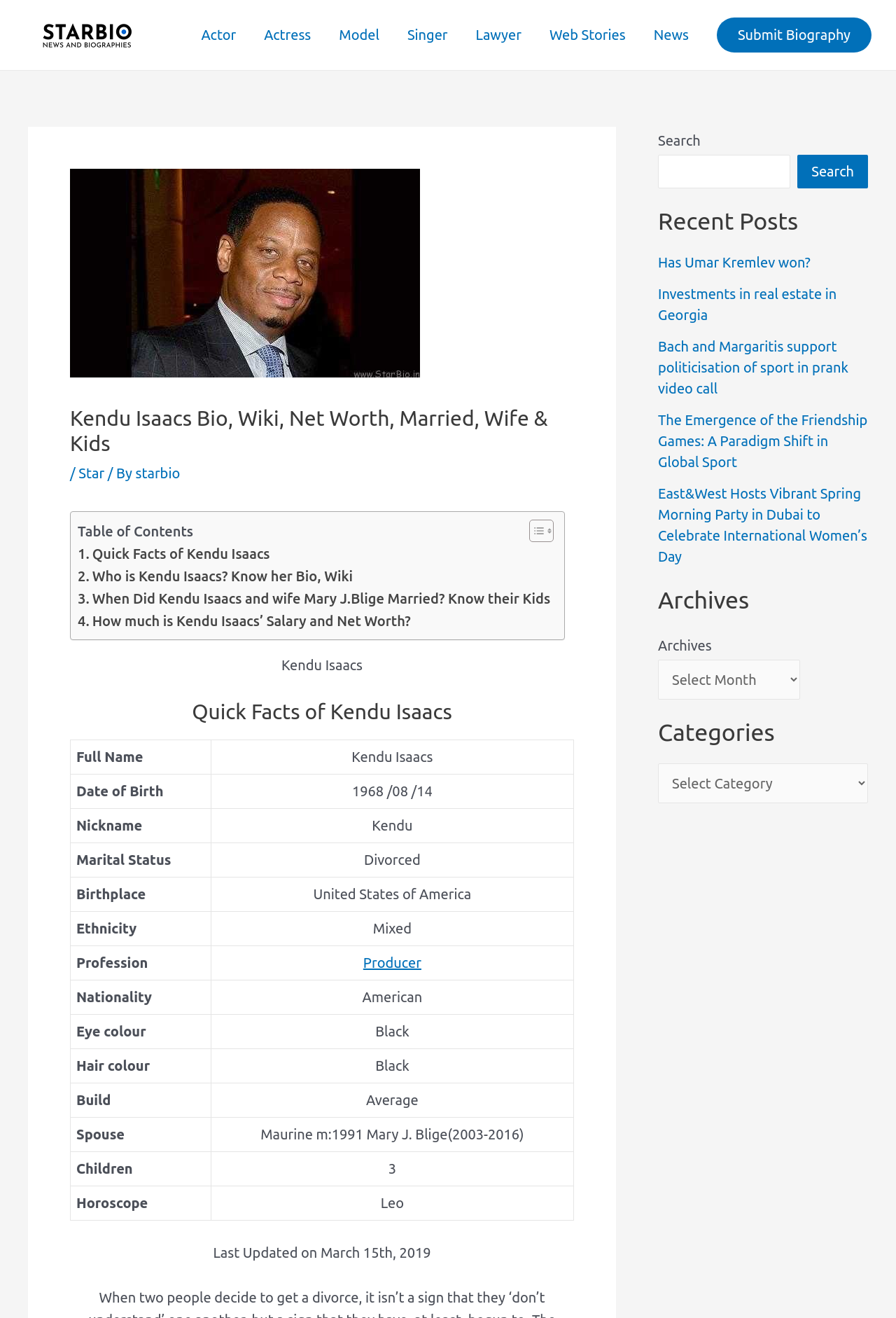Provide the bounding box coordinates in the format (top-left x, top-left y, bottom-right x, bottom-right y). All values are floating point numbers between 0 and 1. Determine the bounding box coordinate of the UI element described as: Has Umar Kremlev won?

[0.734, 0.193, 0.905, 0.205]